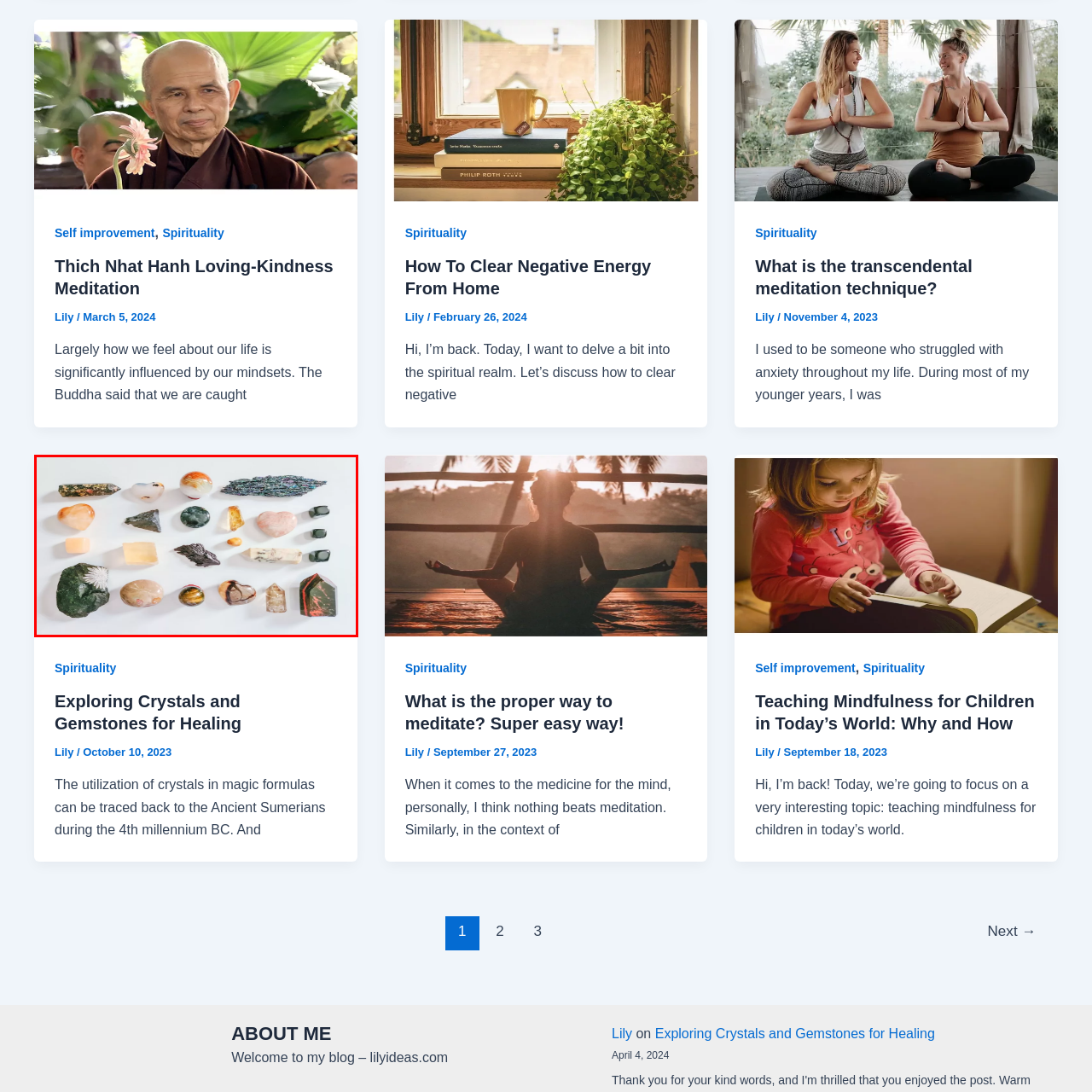What is the purpose of the crystals and gemstones?
Study the image surrounded by the red bounding box and answer the question comprehensively, based on the details you see.

The assortment likely represents a selection used for healing or spiritual practices, reflecting the growing interest in the use of crystals for personal well-being and energy cleansing, which implies that the purpose of the crystals and gemstones is for healing or spiritual practices.